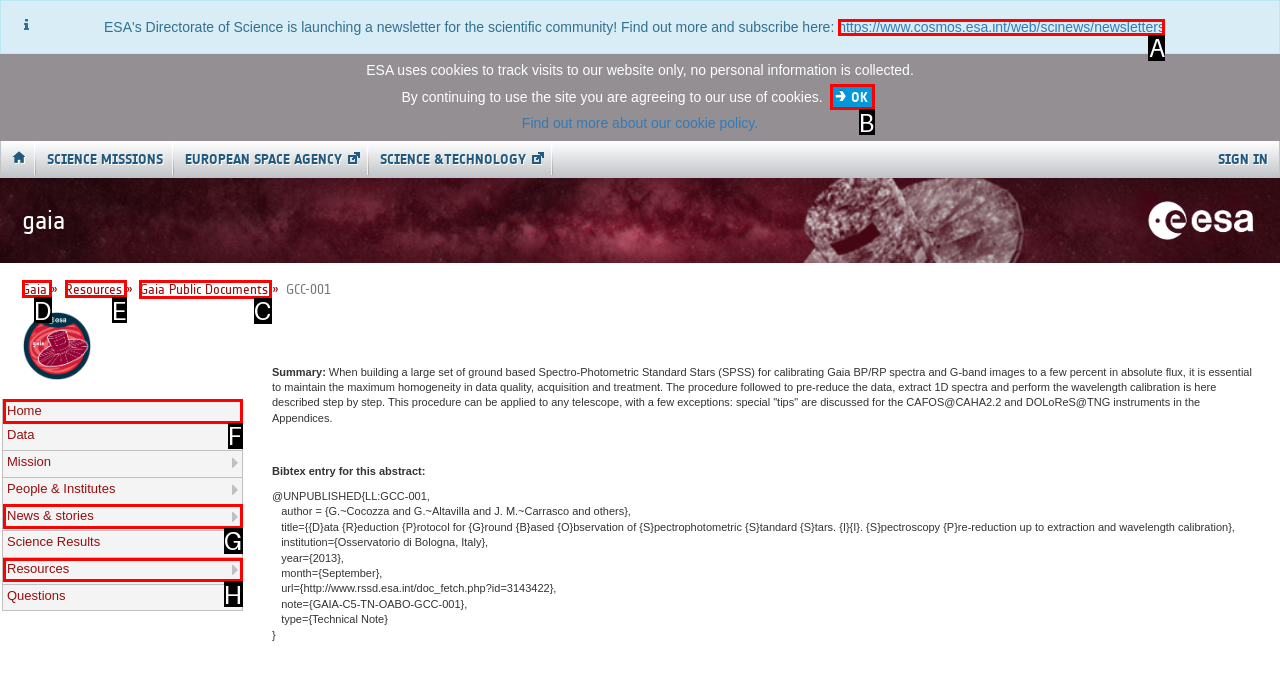Find the HTML element to click in order to complete this task: Go to Gaia public documents
Answer with the letter of the correct option.

C